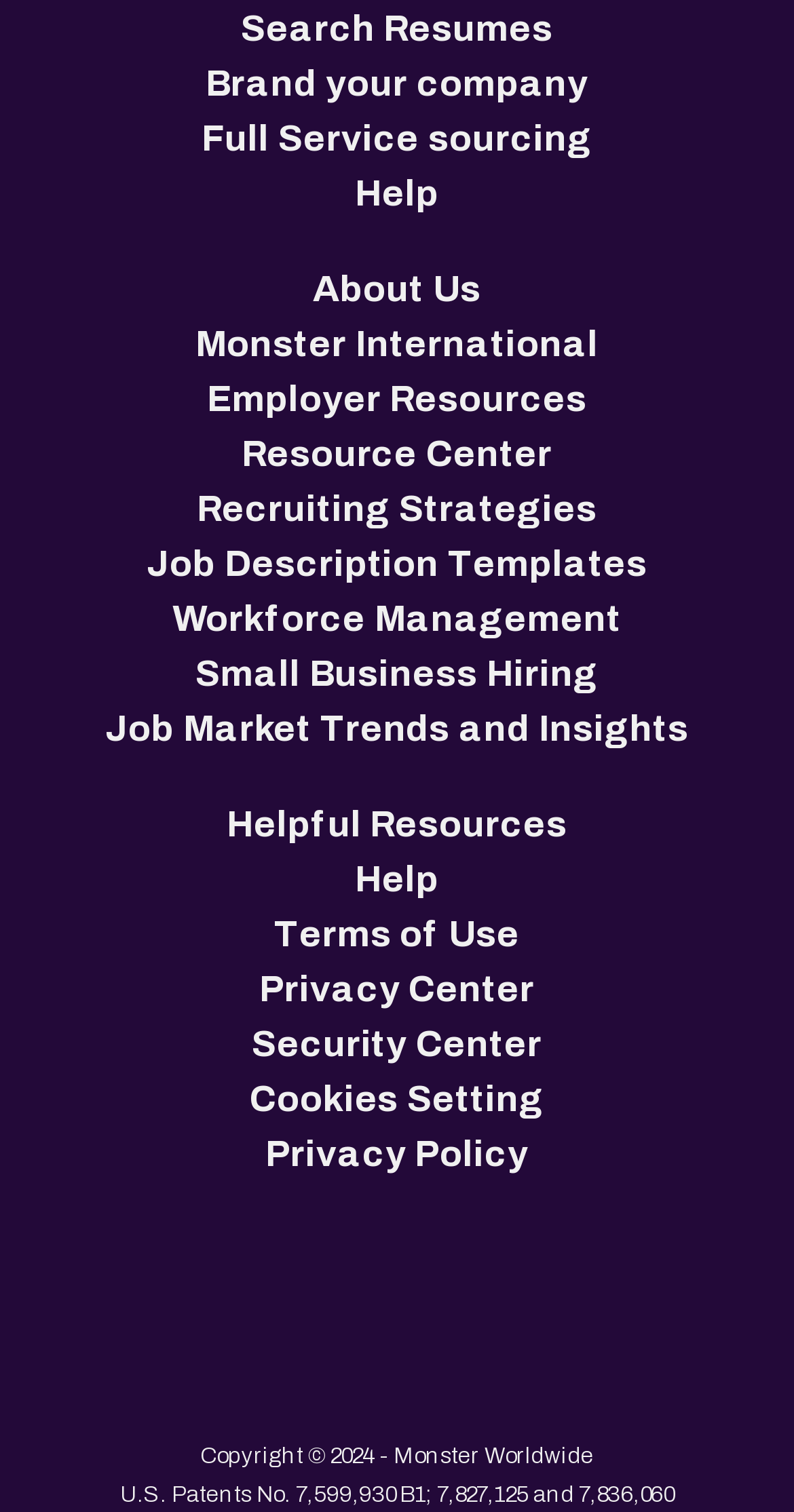Return the bounding box coordinates of the UI element that corresponds to this description: "dropController facebook page". The coordinates must be given as four float numbers in the range of 0 and 1, [left, top, right, bottom].

None